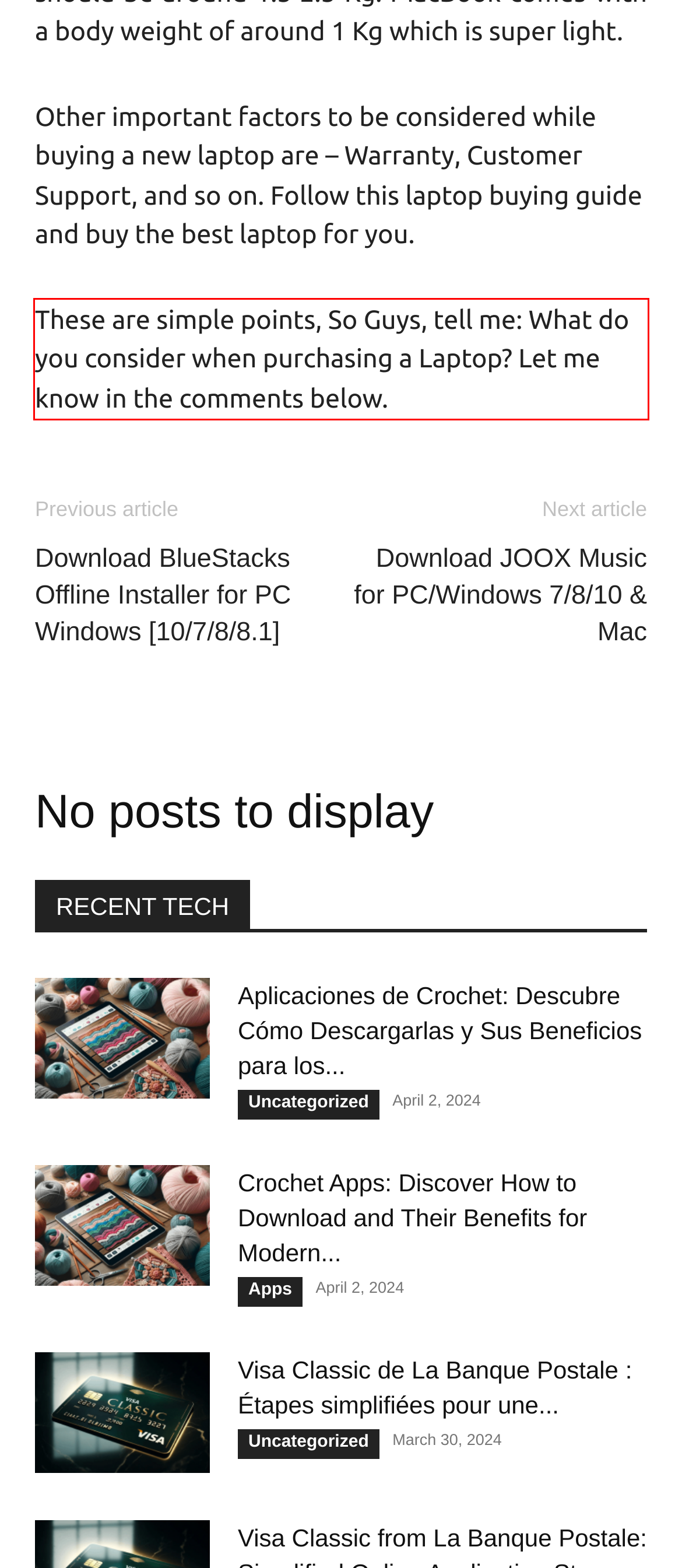You have a screenshot of a webpage with a red bounding box. Identify and extract the text content located inside the red bounding box.

These are simple points, So Guys, tell me: What do you consider when purchasing a Laptop? Let me know in the comments below.